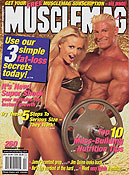Please reply with a single word or brief phrase to the question: 
What is the main theme of the magazine?

Fitness and nutrition